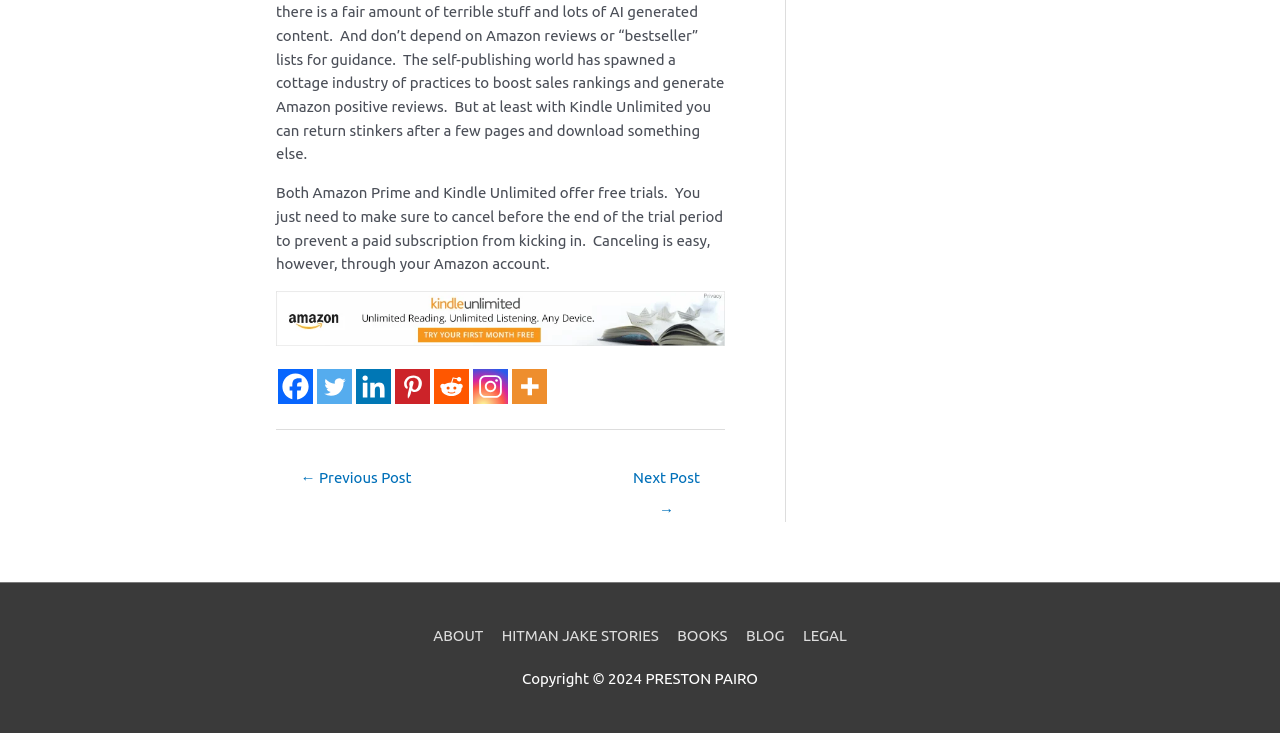Give a succinct answer to this question in a single word or phrase: 
Who is the copyright owner?

Preston Pairo